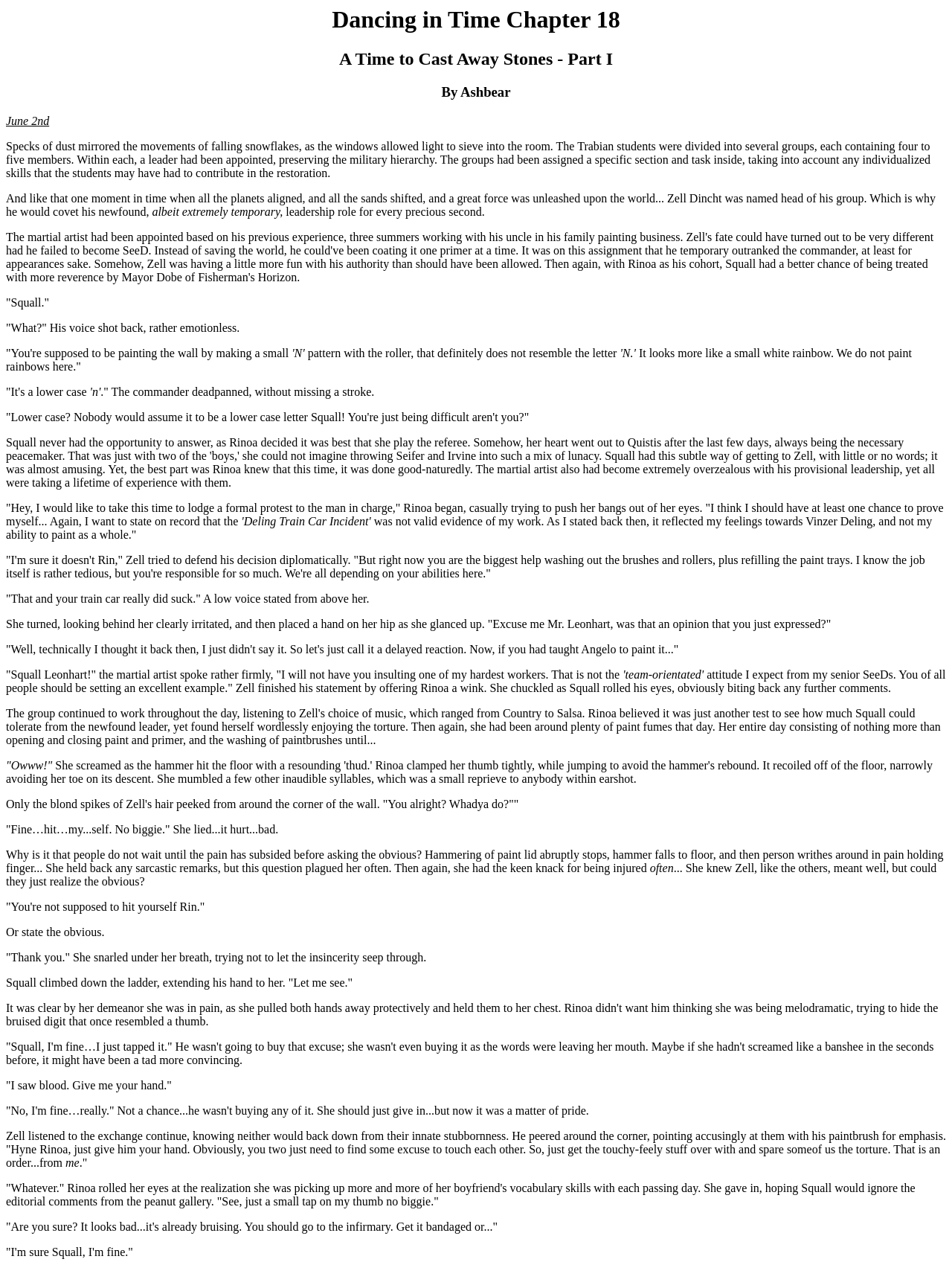What is the task assigned to Rinoa in the group?
Please answer the question with a detailed response using the information from the screenshot.

According to the text, Rinoa is assigned the task of washing out the brushes and rollers, as mentioned in the sentence 'I know the job itself is rather tedious, but you’re responsible for so much. We’re all depending on your abilities here...'.